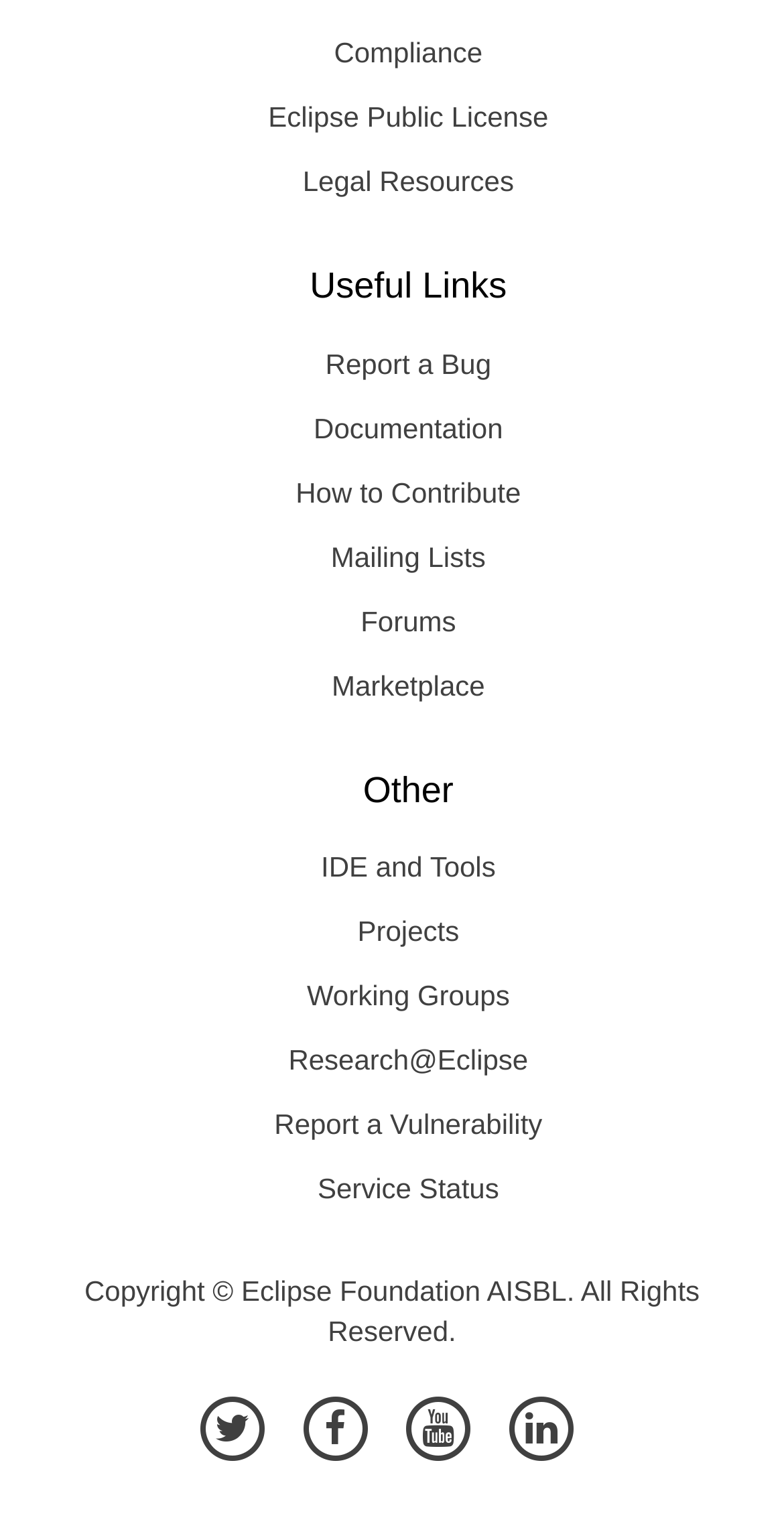Provide the bounding box coordinates of the section that needs to be clicked to accomplish the following instruction: "Report a Bug."

[0.08, 0.215, 0.961, 0.257]